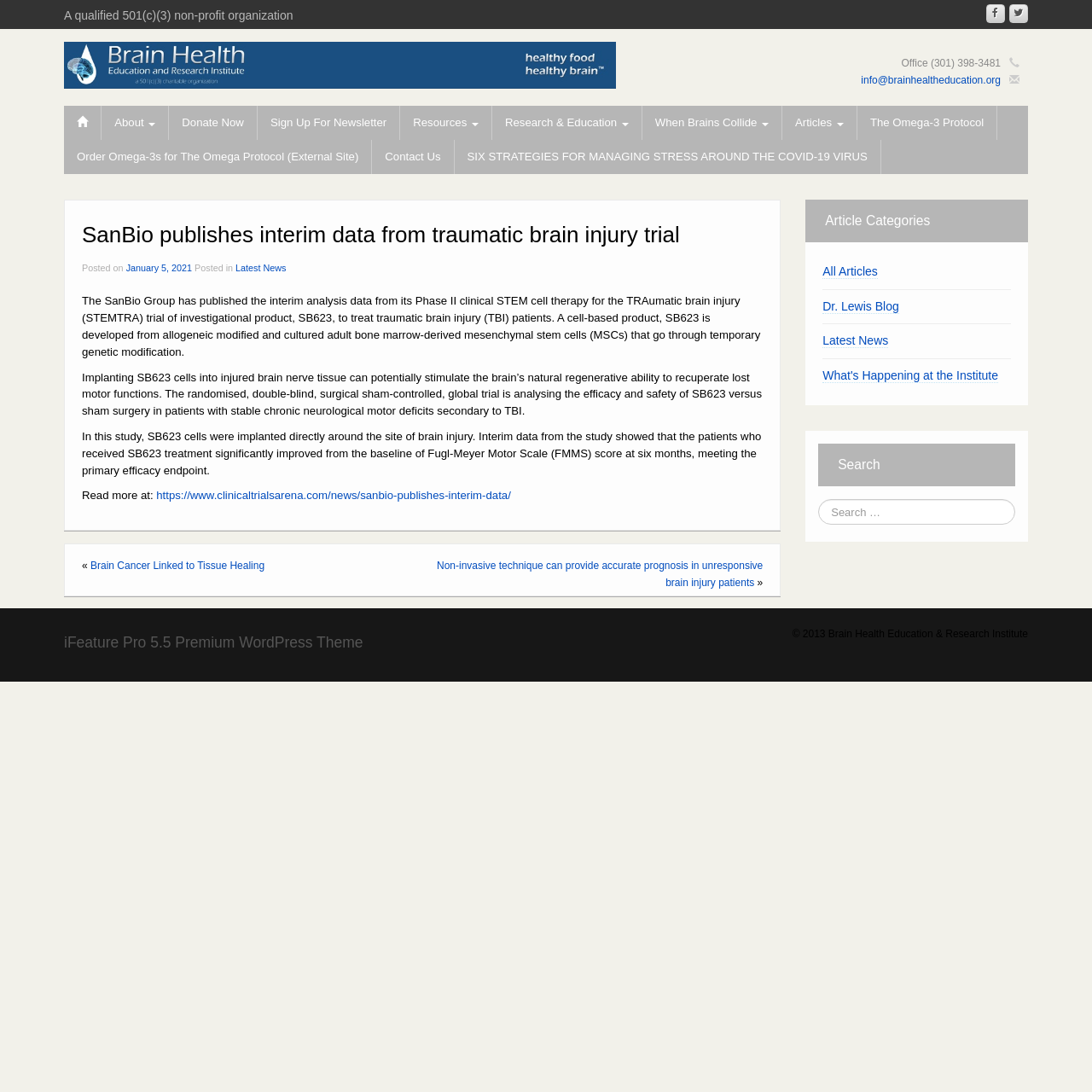Review the image closely and give a comprehensive answer to the question: What is the name of the scale used to measure motor functions in the study?

I found the name of the scale by reading the StaticText element with the text 'the patients who received SB623 treatment significantly improved from the baseline of Fugl-Meyer Motor Scale (FMMS) score at six months' located at [0.075, 0.394, 0.697, 0.436].